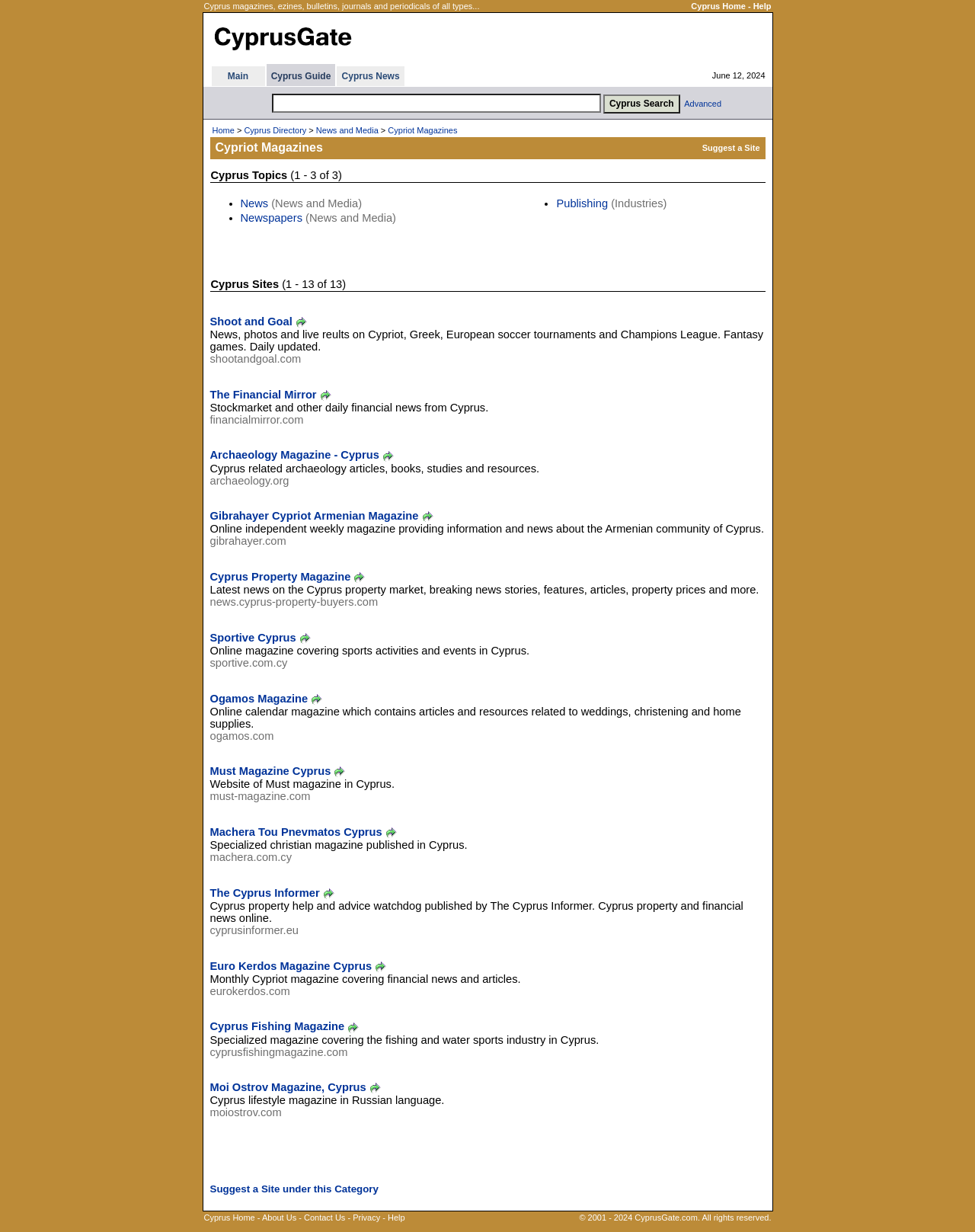Respond to the question below with a single word or phrase:
What is the date displayed on the webpage?

June 12, 2024